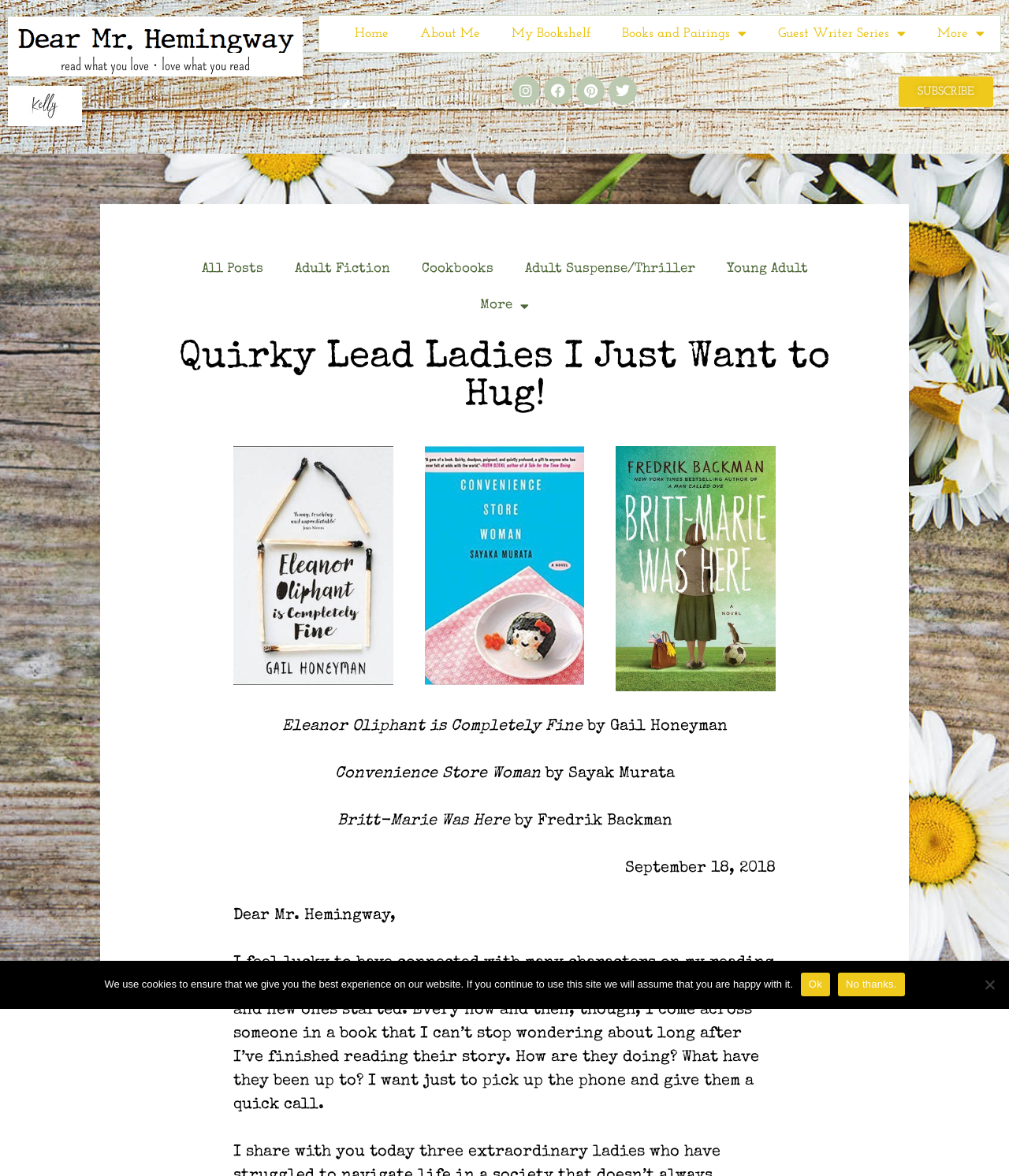Refer to the image and provide an in-depth answer to the question: 
What is the author of the book 'Convenience Store Woman'?

The author of the book 'Convenience Store Woman' can be found below the image of the book cover, where the text 'by Sayaka Murata' is written.